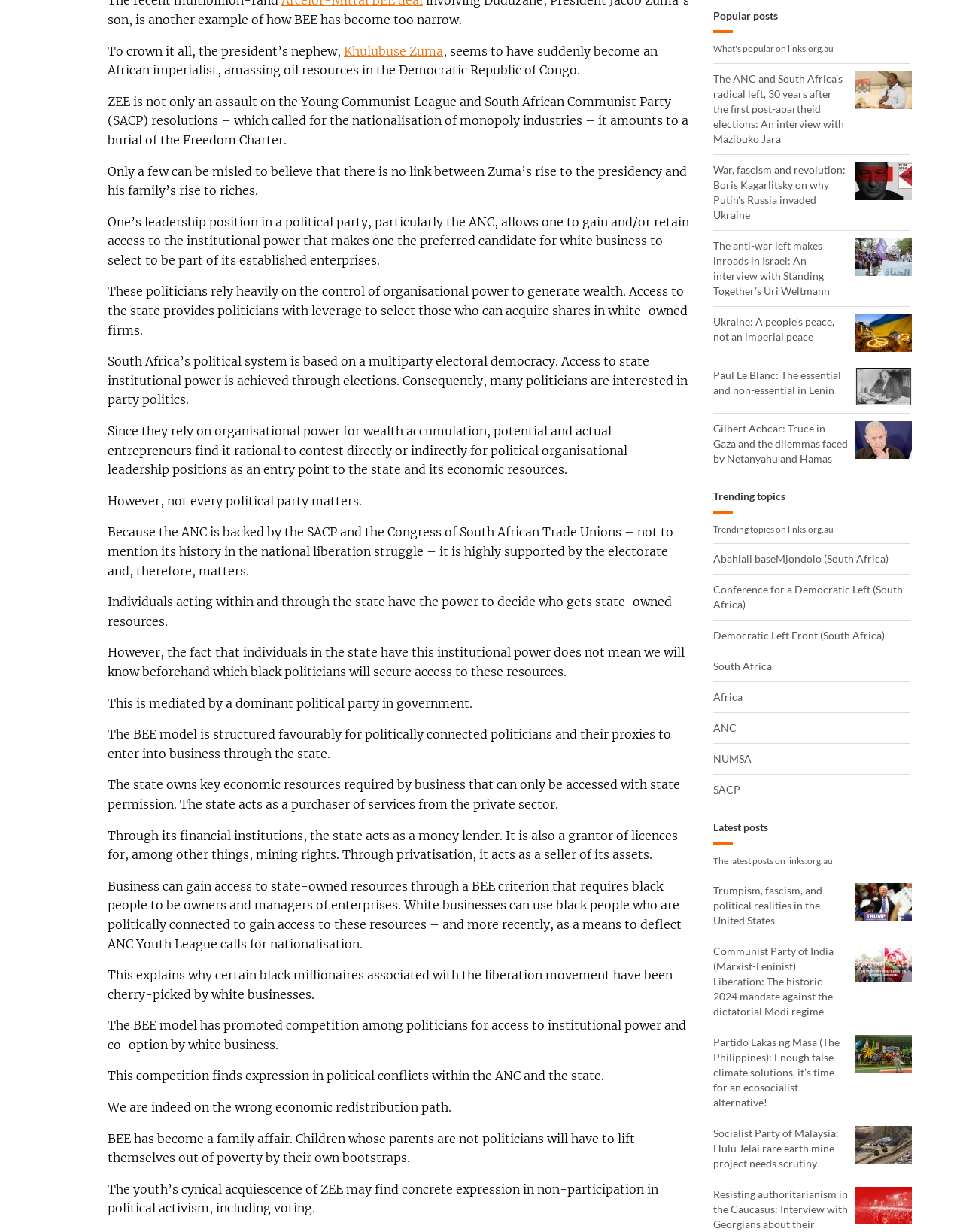Identify the bounding box coordinates for the UI element described as follows: "Khulubuse Zuma". Ensure the coordinates are four float numbers between 0 and 1, formatted as [left, top, right, bottom].

[0.357, 0.035, 0.46, 0.047]